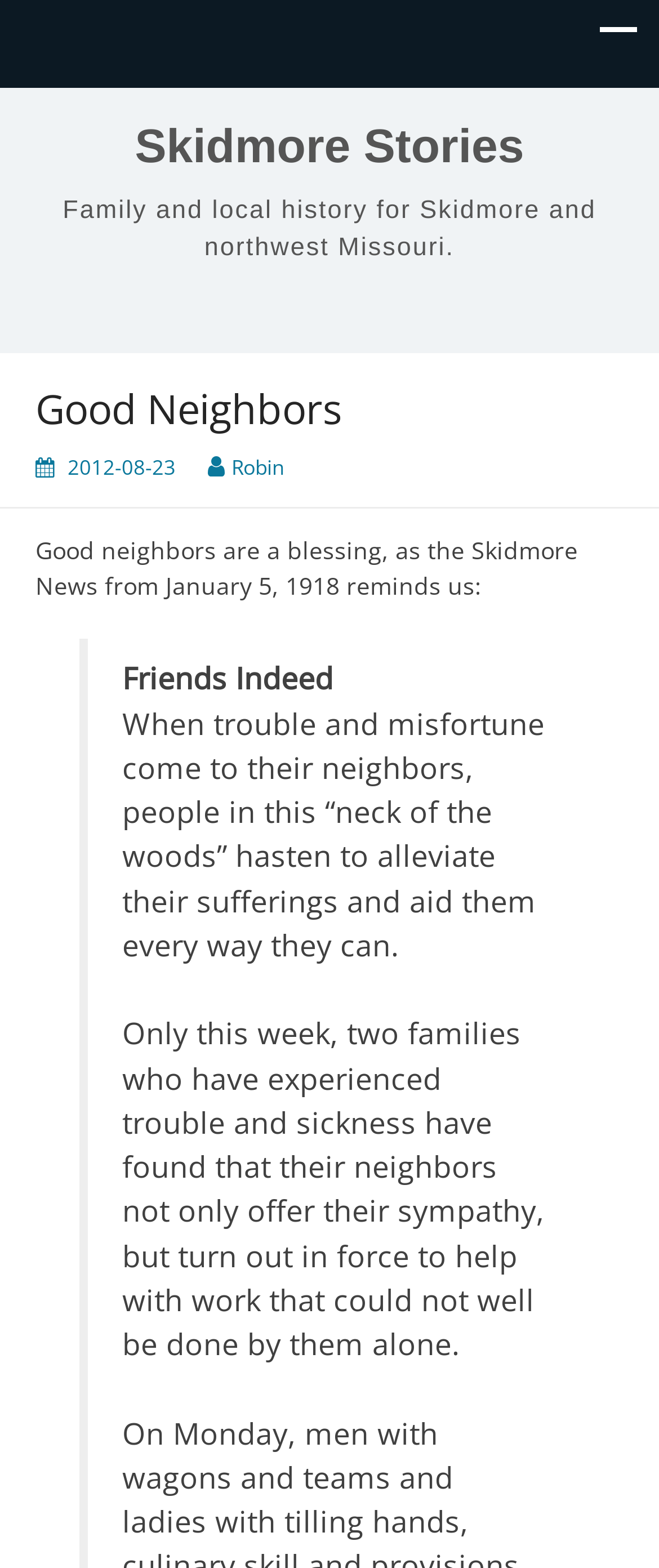What is the theme of the article?
Answer the question with a single word or phrase, referring to the image.

Good Neighbors